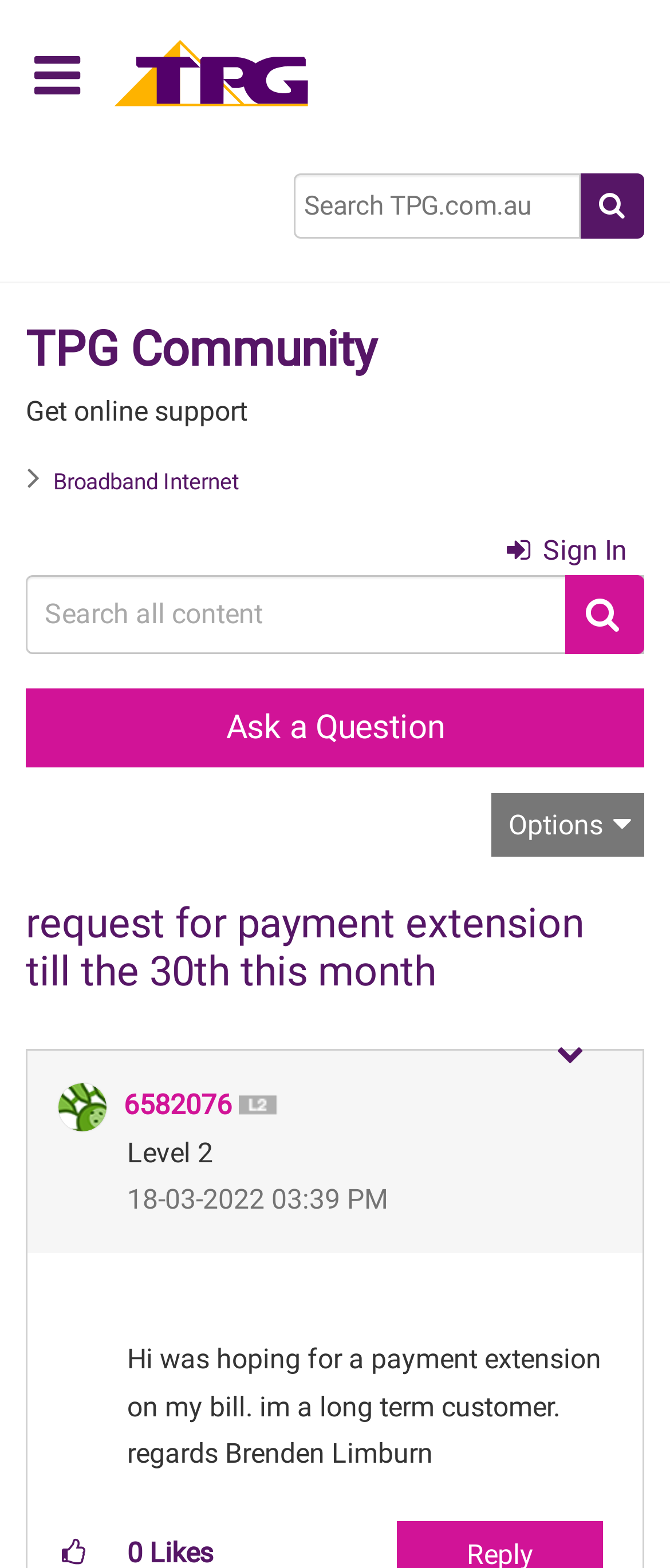What is the level of the user who posted?
Please provide a full and detailed response to the question.

I found the answer by looking at the image element with the text 'Level 2' which is located near the user's profile information, indicating the user's level.